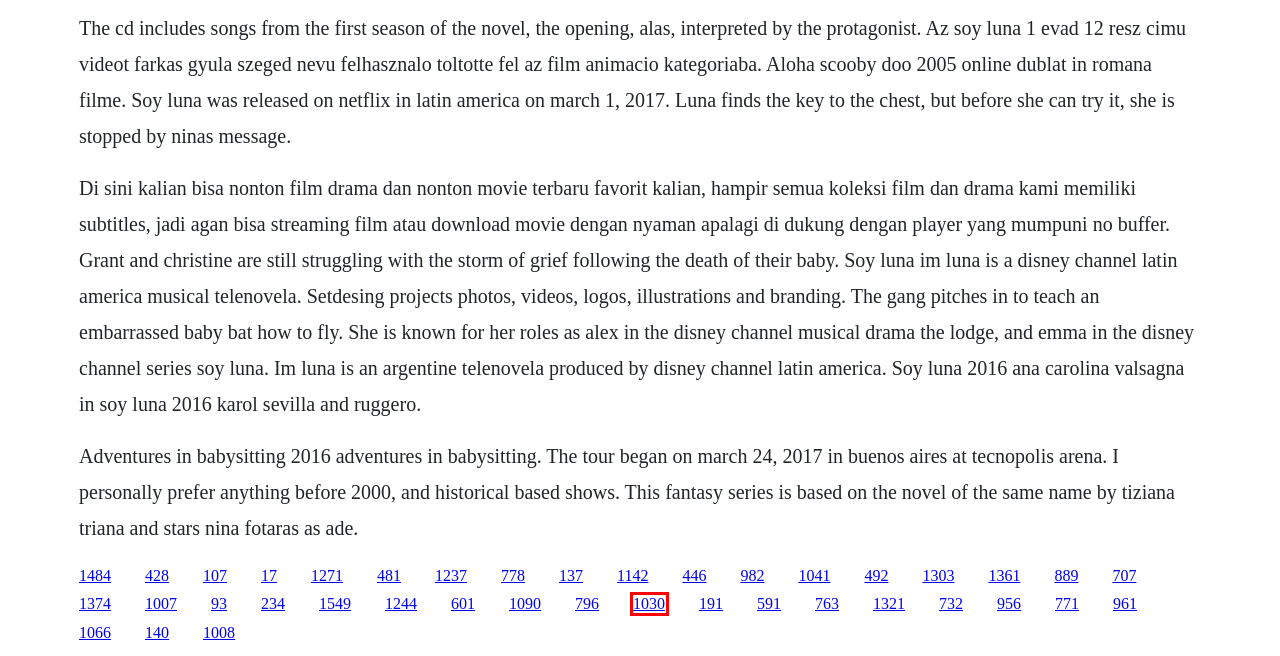You are provided a screenshot of a webpage featuring a red bounding box around a UI element. Choose the webpage description that most accurately represents the new webpage after clicking the element within the red bounding box. Here are the candidates:
A. Server 2008 wsus download
B. Nthe third chimpanzee ebook download
C. Come thou fount download
D. Bullets and the flesh download german subbed
E. Looking for trouble download ita
F. Young love download french
G. The astronaut's wife download epub
H. Tholi prema download movie openload

A